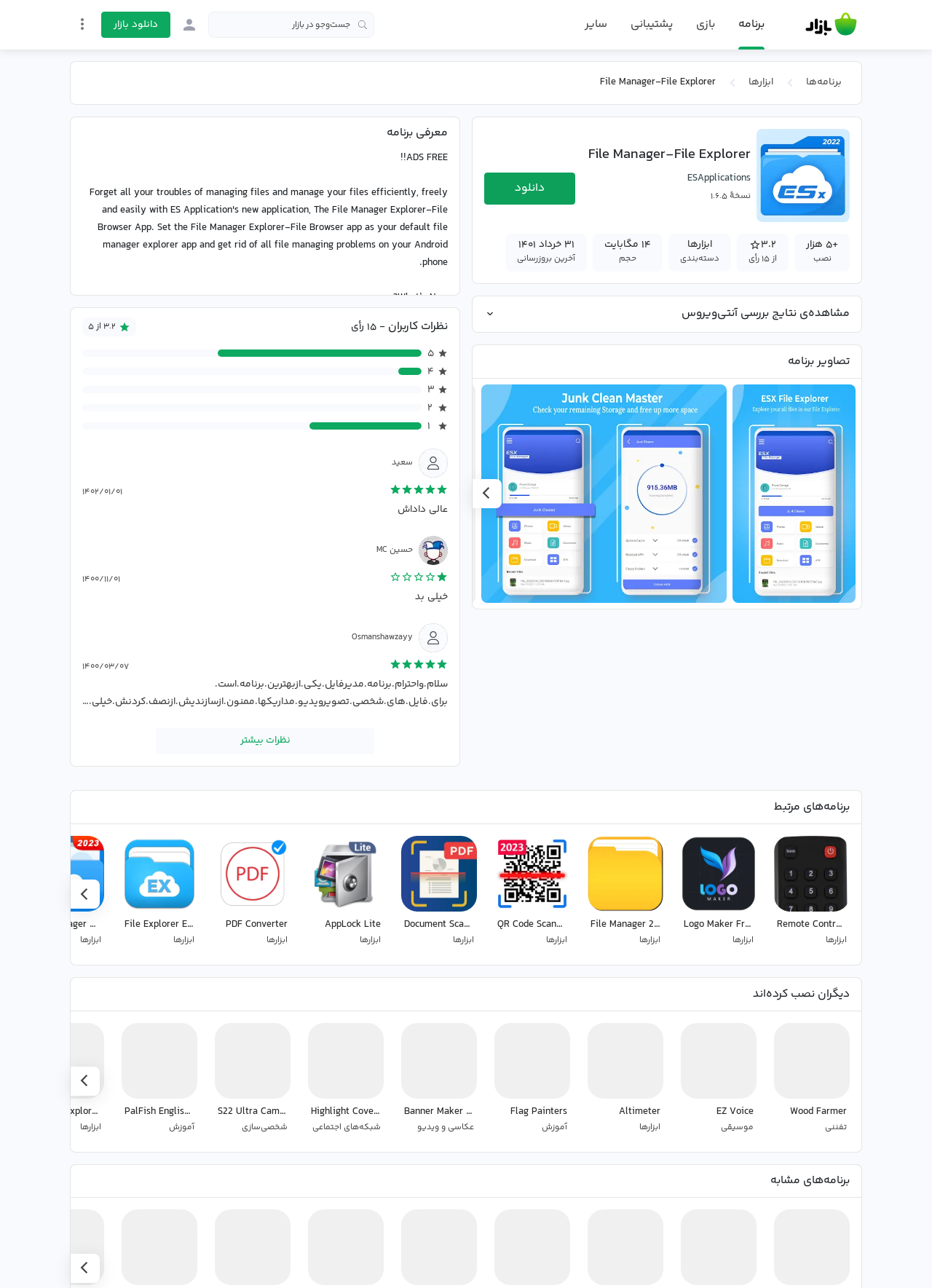Could you indicate the bounding box coordinates of the region to click in order to complete this instruction: "Click on the link 'The Quartermaster'".

None